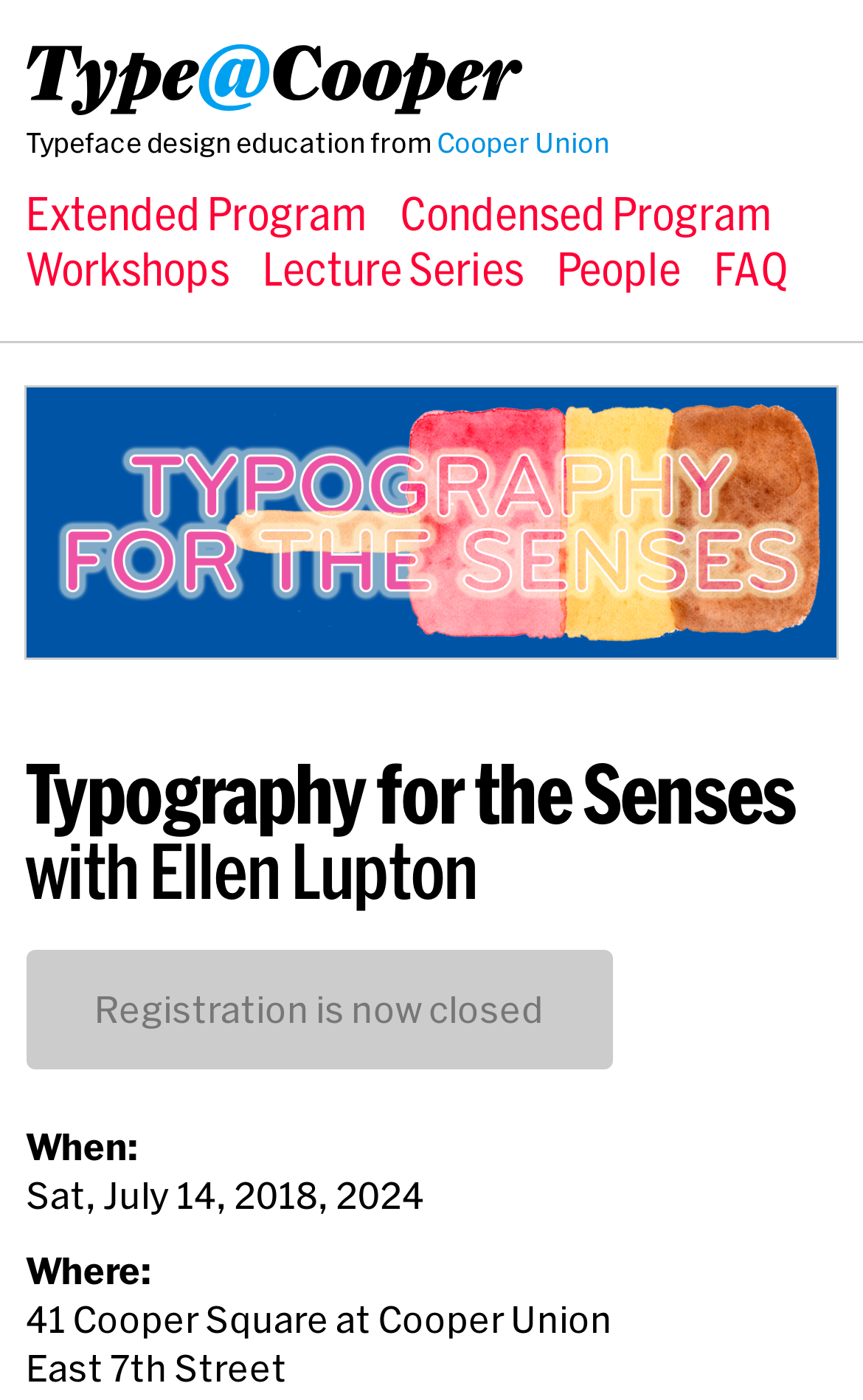Locate the bounding box coordinates of the element that should be clicked to fulfill the instruction: "check the FAQ page".

[0.827, 0.174, 0.915, 0.21]